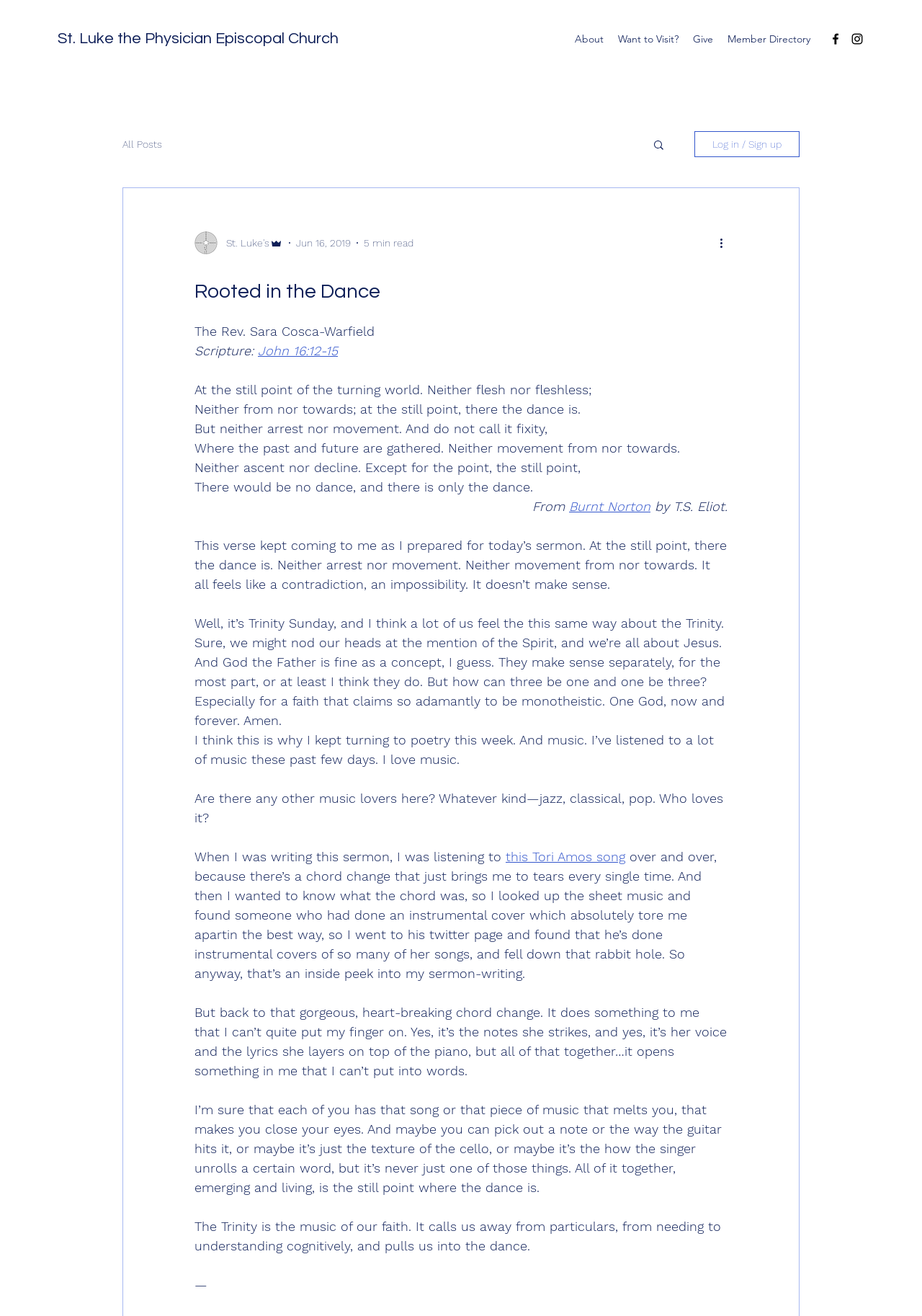Answer the following inquiry with a single word or phrase:
What is the scripture mentioned in the sermon?

John 16:12-15